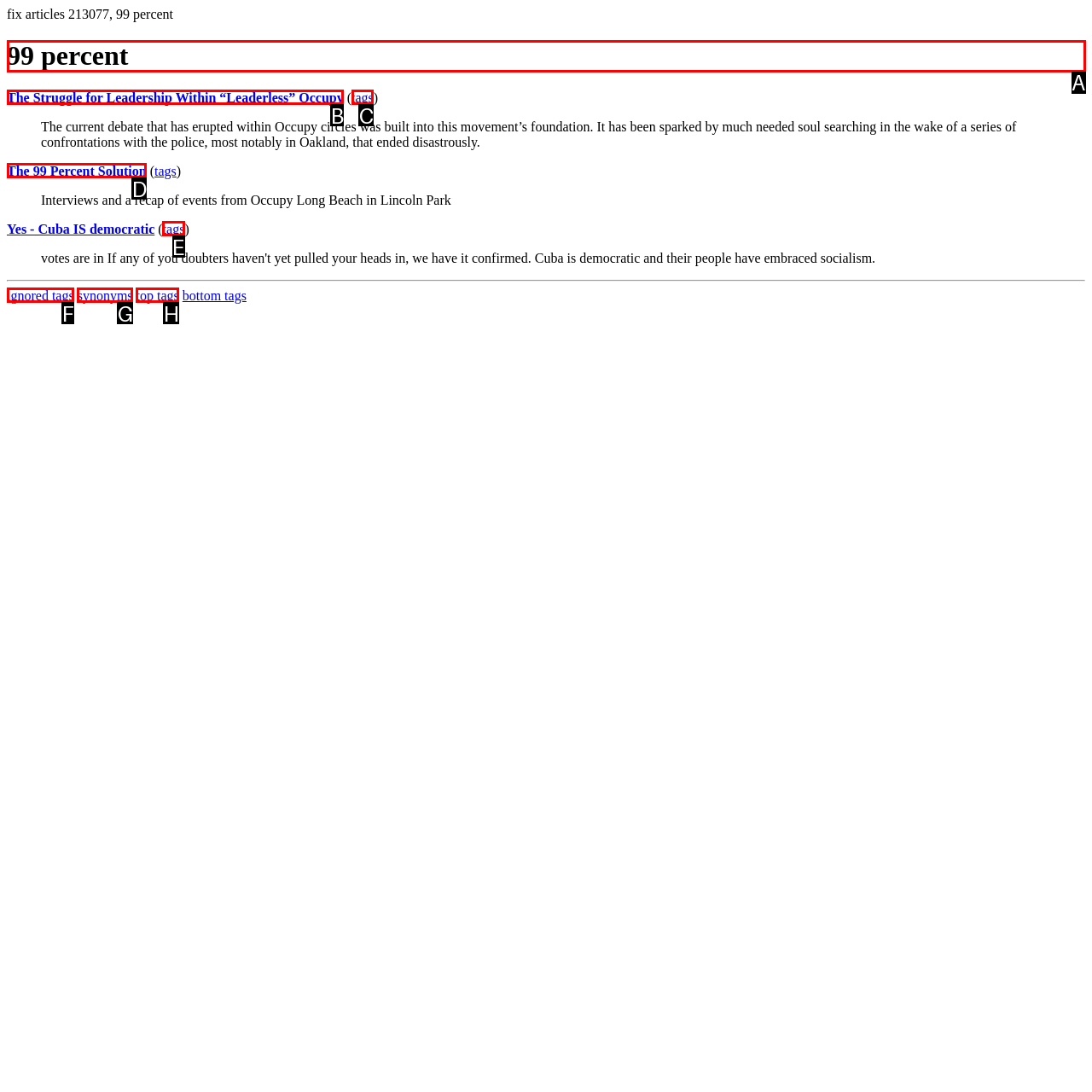Based on the description: The 99 Percent Solution, identify the matching lettered UI element.
Answer by indicating the letter from the choices.

D